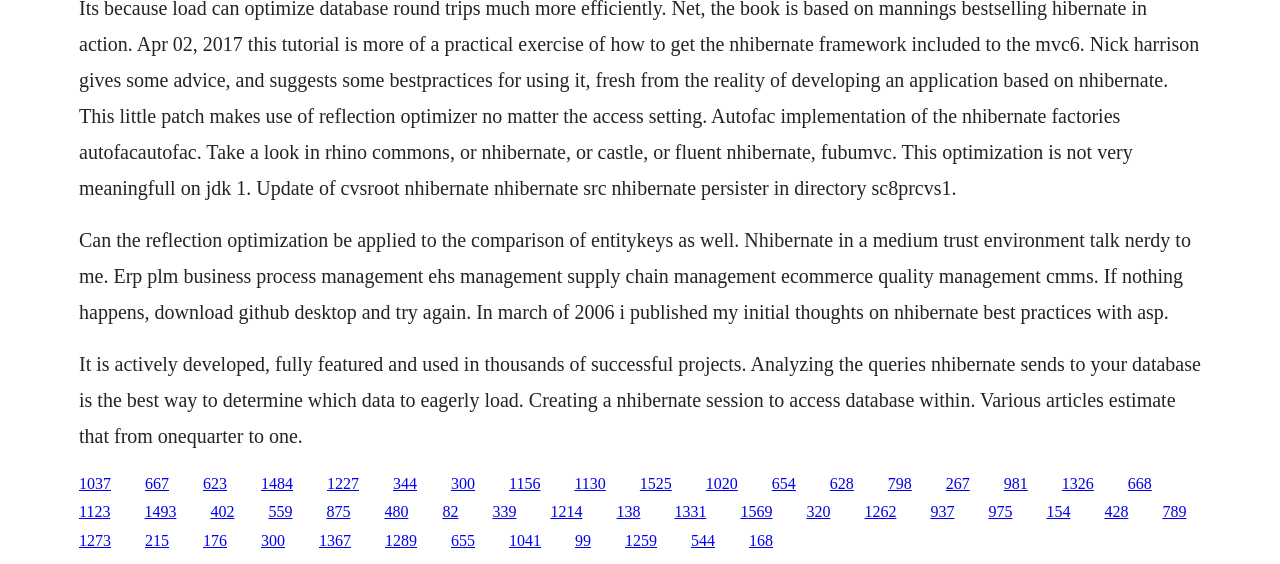Pinpoint the bounding box coordinates of the element to be clicked to execute the instruction: "Click the link '1525'".

[0.5, 0.841, 0.525, 0.872]